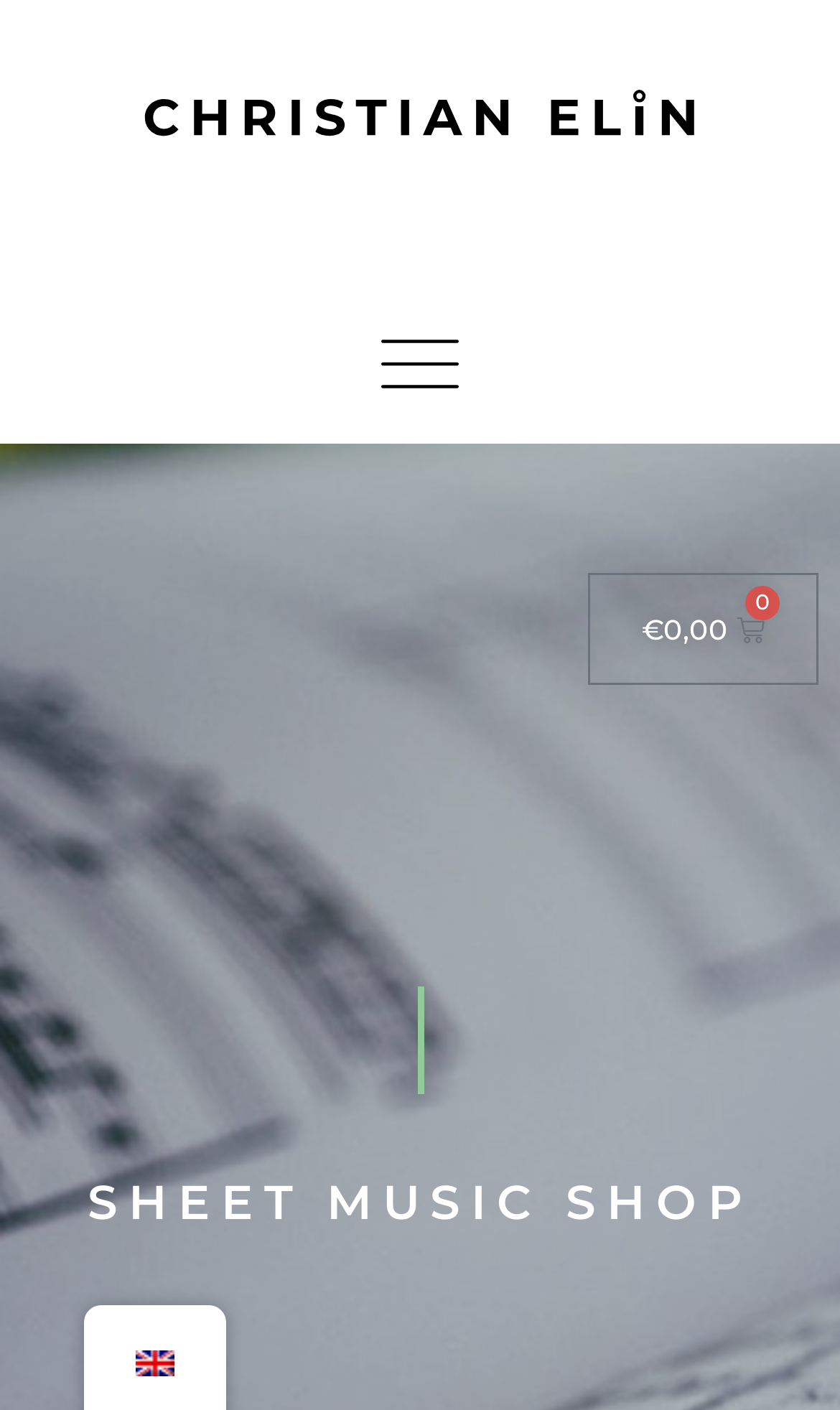Give the bounding box coordinates for the element described as: "alt="en_GB" title="English"".

[0.1, 0.933, 0.269, 0.991]